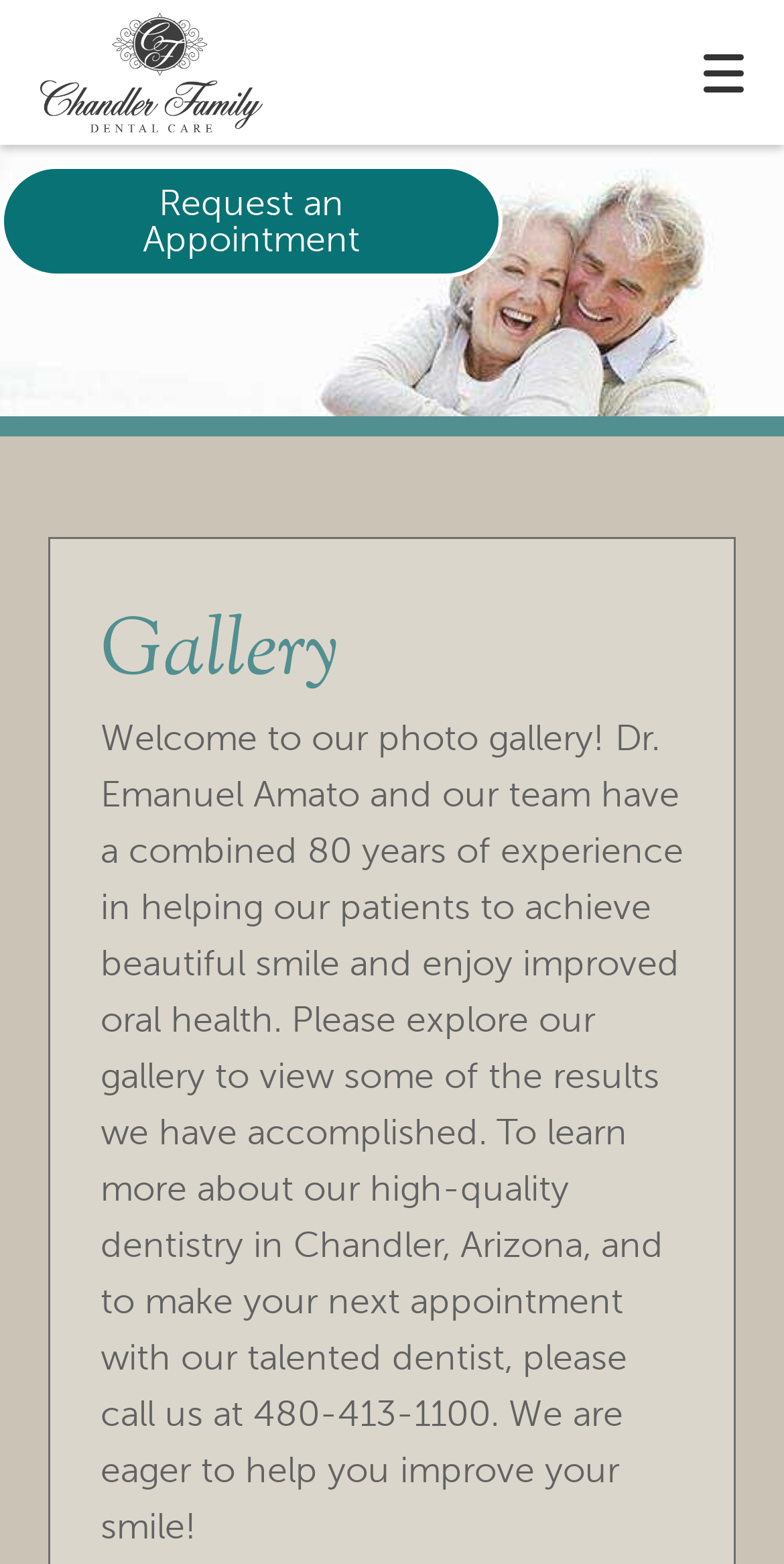Determine the bounding box coordinates of the element that should be clicked to execute the following command: "View HOME page".

[0.0, 0.201, 1.0, 0.26]